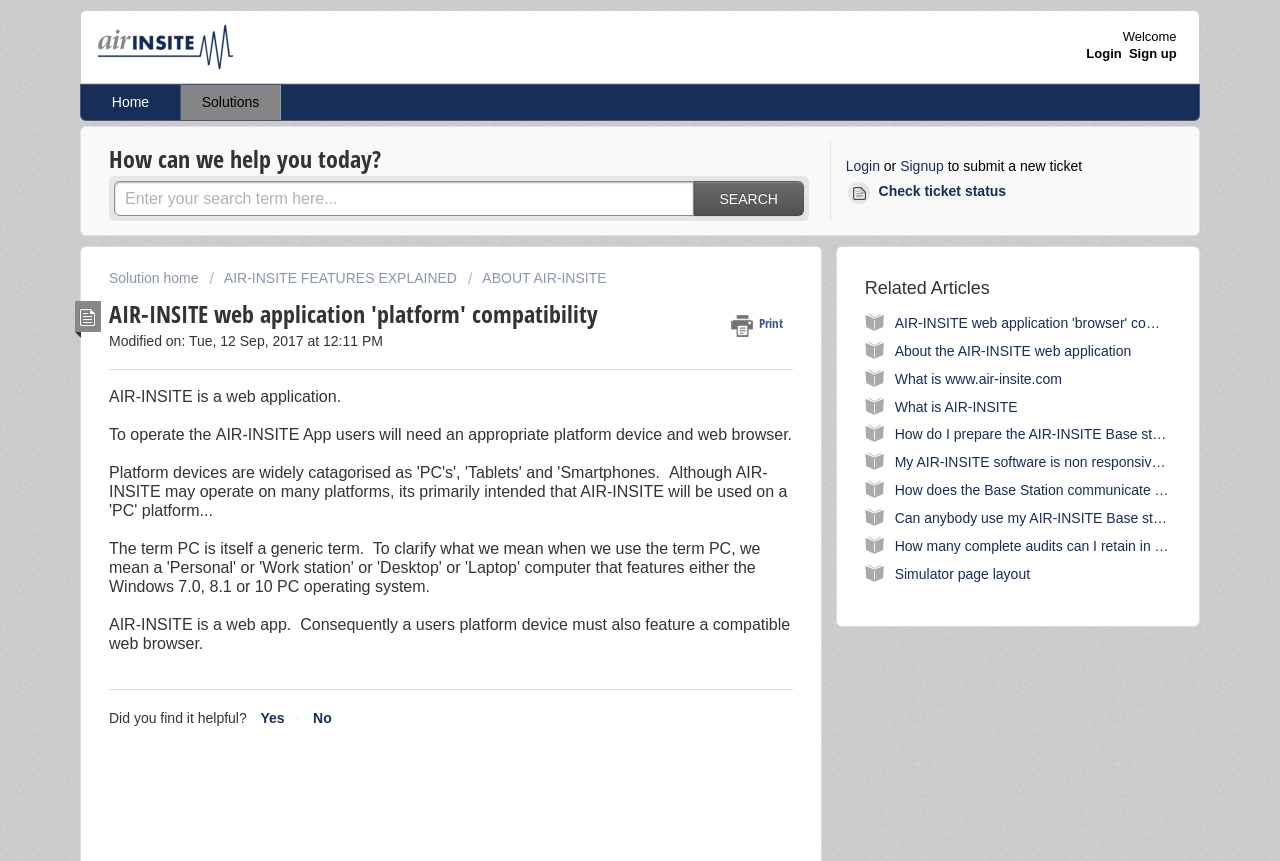Using the webpage screenshot and the element description AIR-INSITE web application 'browser' compatibility, determine the bounding box coordinates. Specify the coordinates in the format (top-left x, top-left y, bottom-right x, bottom-right y) with values ranging from 0 to 1.

[0.699, 0.366, 0.944, 0.384]